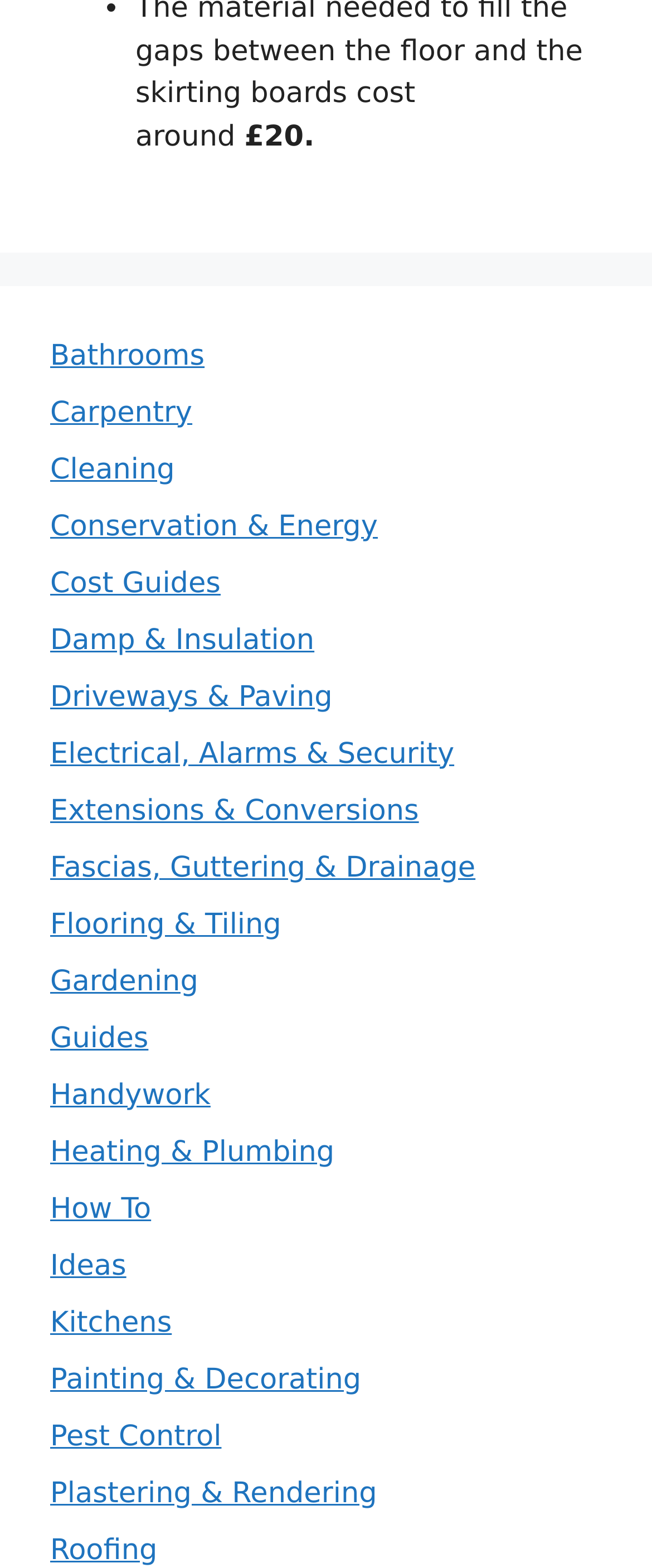Give a short answer using one word or phrase for the question:
What is the last category listed on the webpage?

Roofing